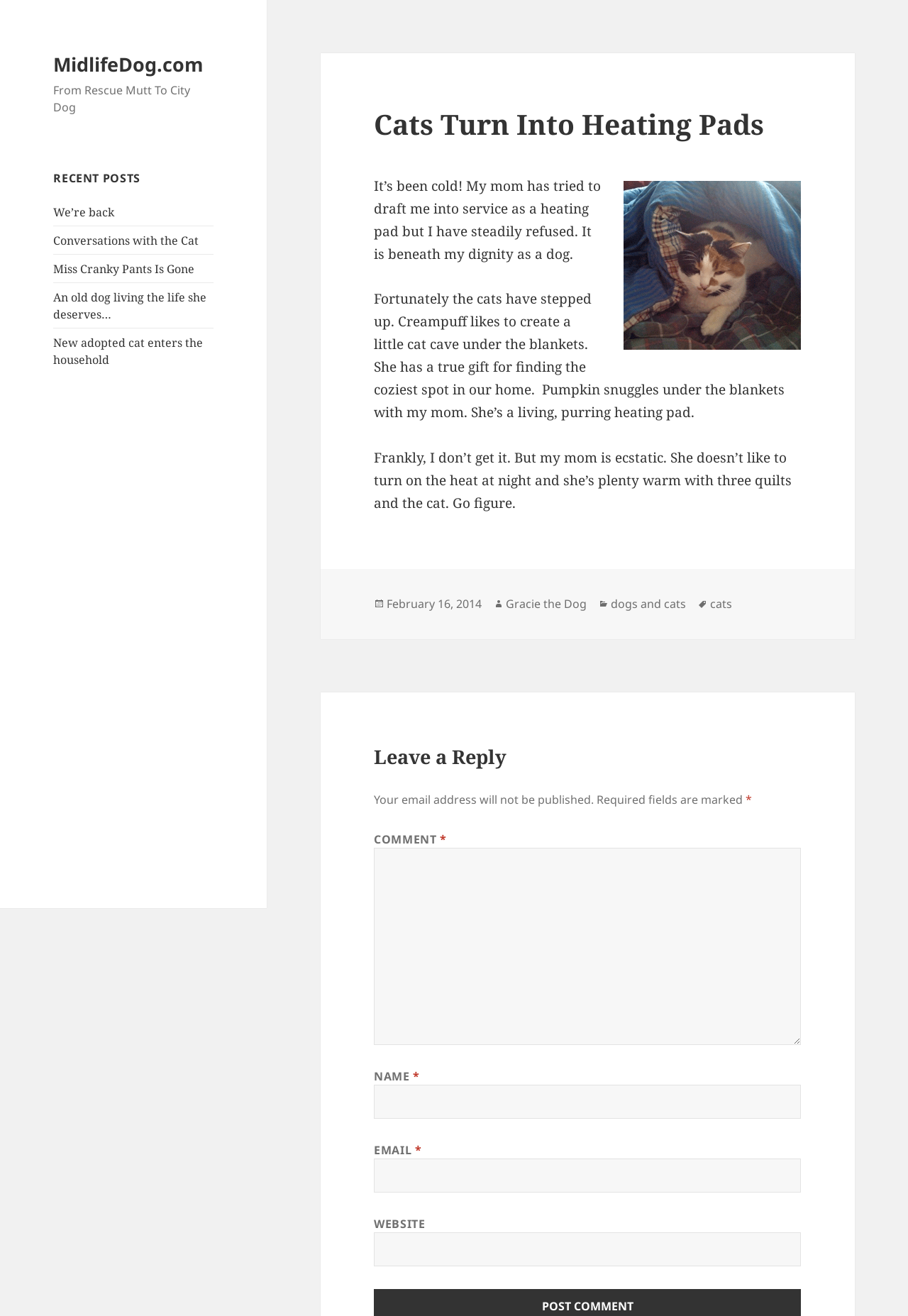Refer to the element description We’re back and identify the corresponding bounding box in the screenshot. Format the coordinates as (top-left x, top-left y, bottom-right x, bottom-right y) with values in the range of 0 to 1.

[0.059, 0.155, 0.126, 0.167]